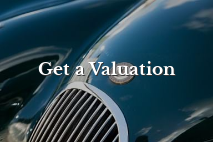Generate an elaborate description of what you see in the image.

The image features a close-up view of a sleek, vintage car's hood, showcasing its glossy green finish and elegant design accents, including a distinguished chrome grille. Overlaying this striking visual is the text "Get a Valuation," suggesting an invitation for potential buyers or enthusiasts to assess the car's value. The image captures the essence of classic automotive beauty, appealing to collectors and those interested in classic and sportscar auctions. This visual element is likely part of promotional material aimed at engaging viewers in the auction process.